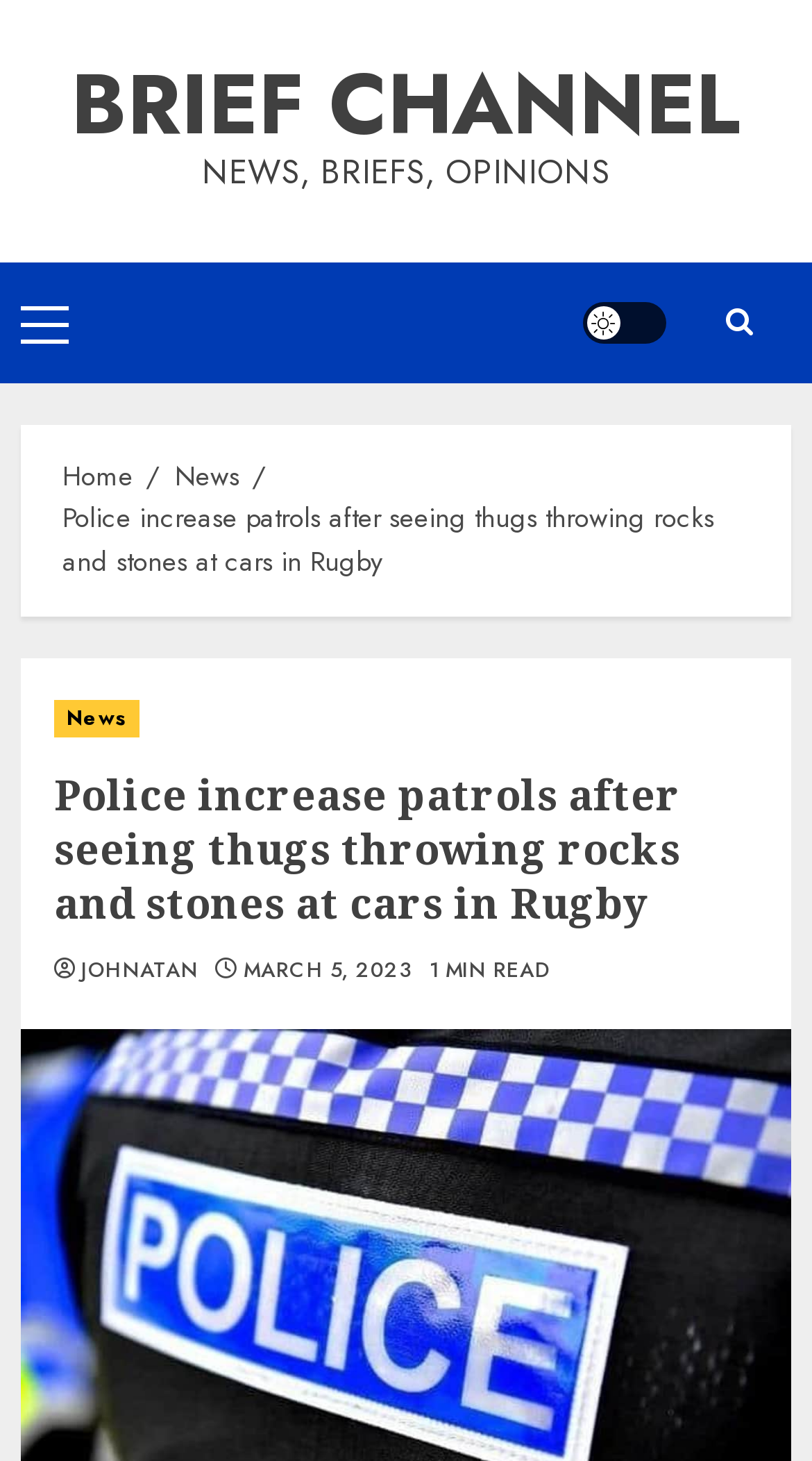Identify the title of the webpage and provide its text content.

Police increase patrols after seeing thugs throwing rocks and stones at cars in Rugby